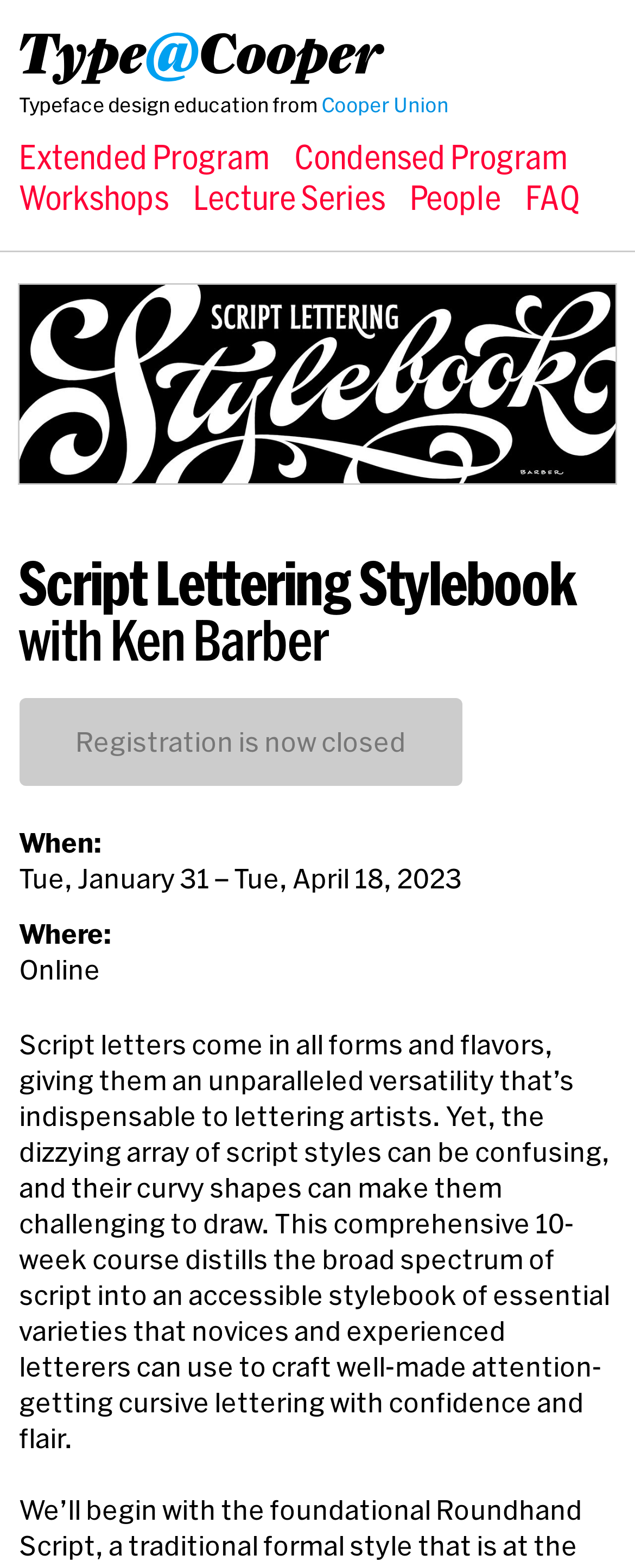Identify the bounding box for the described UI element: "Cooper Union".

[0.506, 0.06, 0.706, 0.074]